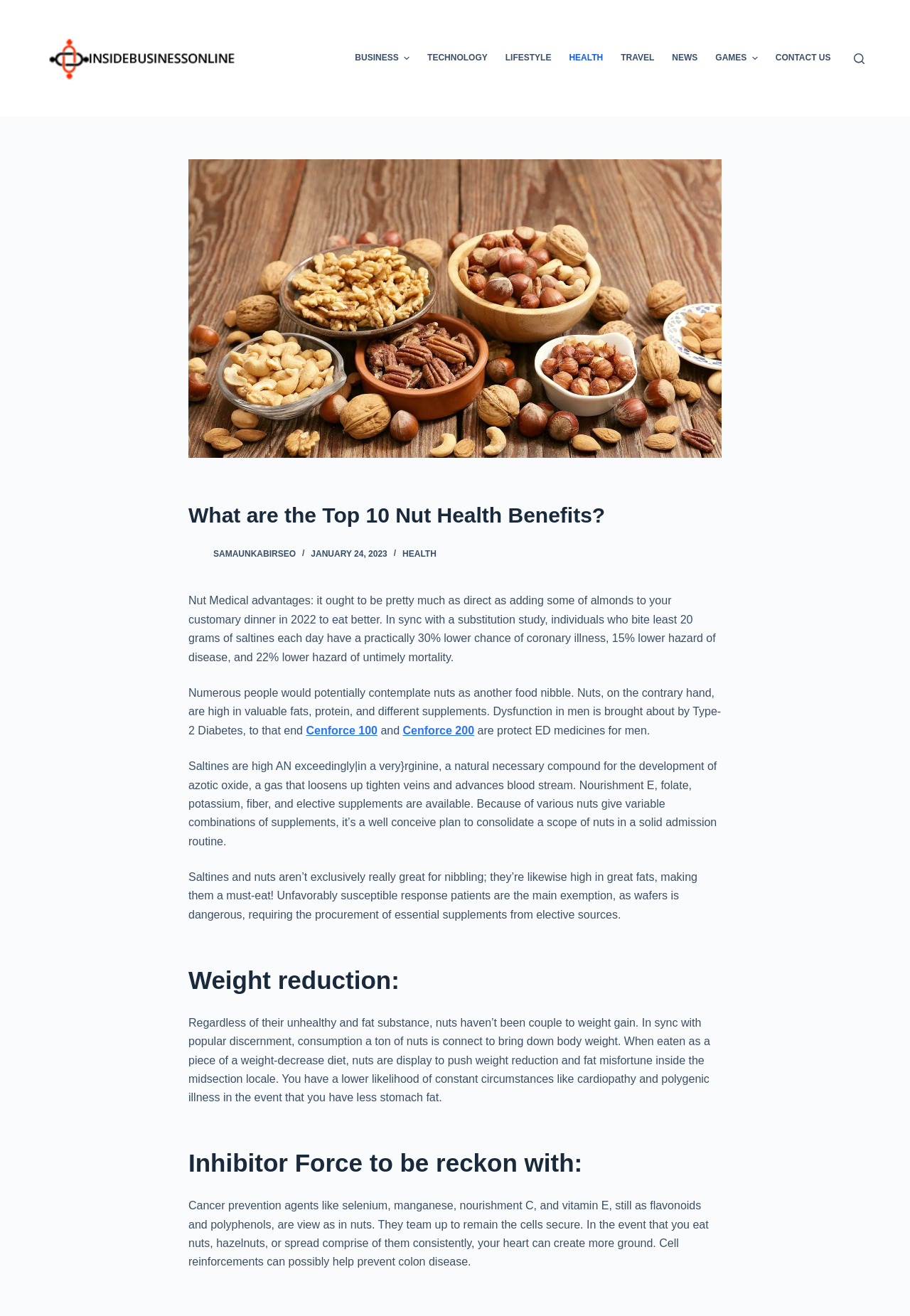Given the following UI element description: "Business", find the bounding box coordinates in the webpage screenshot.

[0.38, 0.0, 0.46, 0.089]